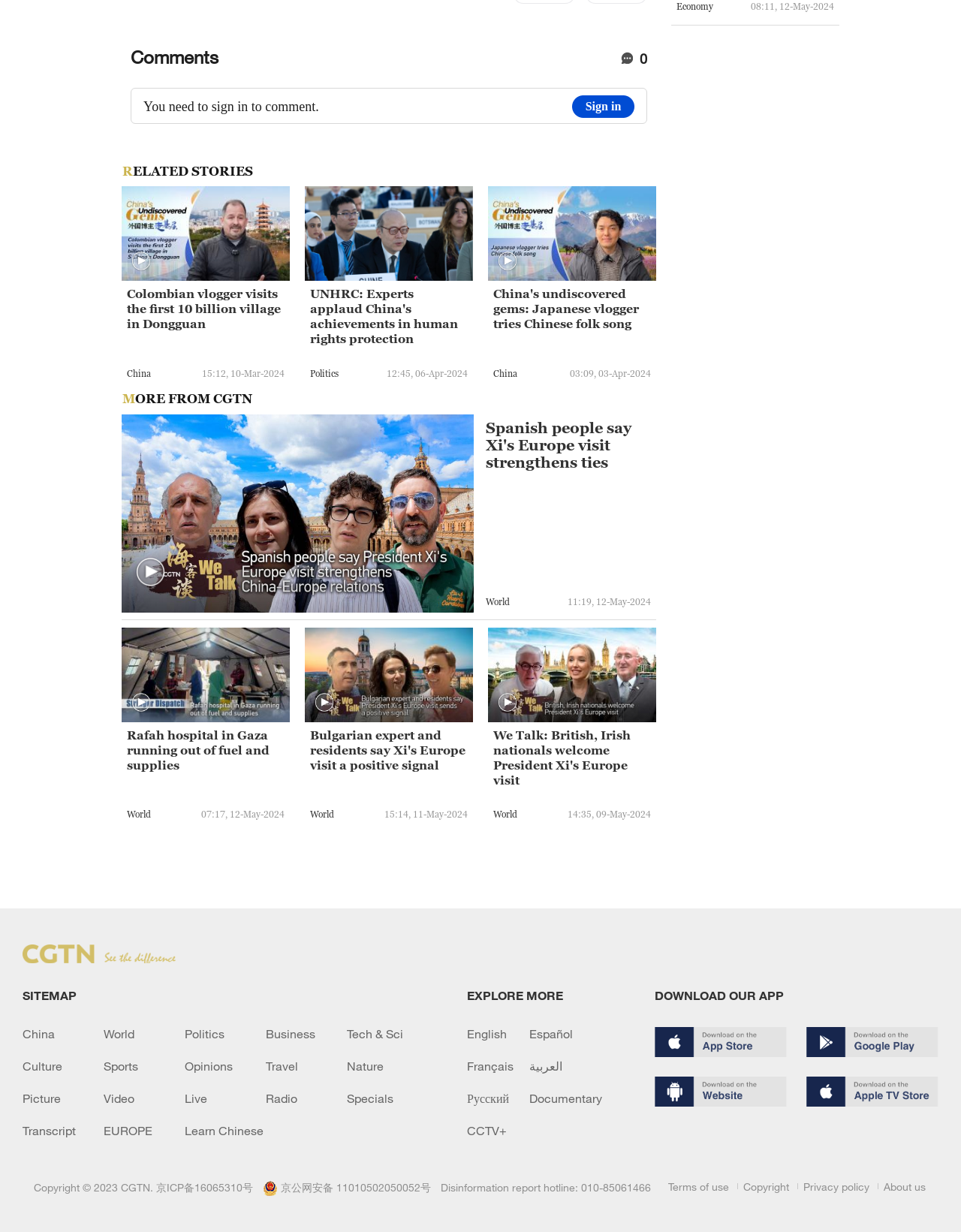What is the language of the link 'Español'?
Refer to the image and give a detailed answer to the question.

The link 'Español' is likely to be a language option, and 'Español' is the Spanish word for 'Spanish', so it can be inferred that the language of this link is Spanish.